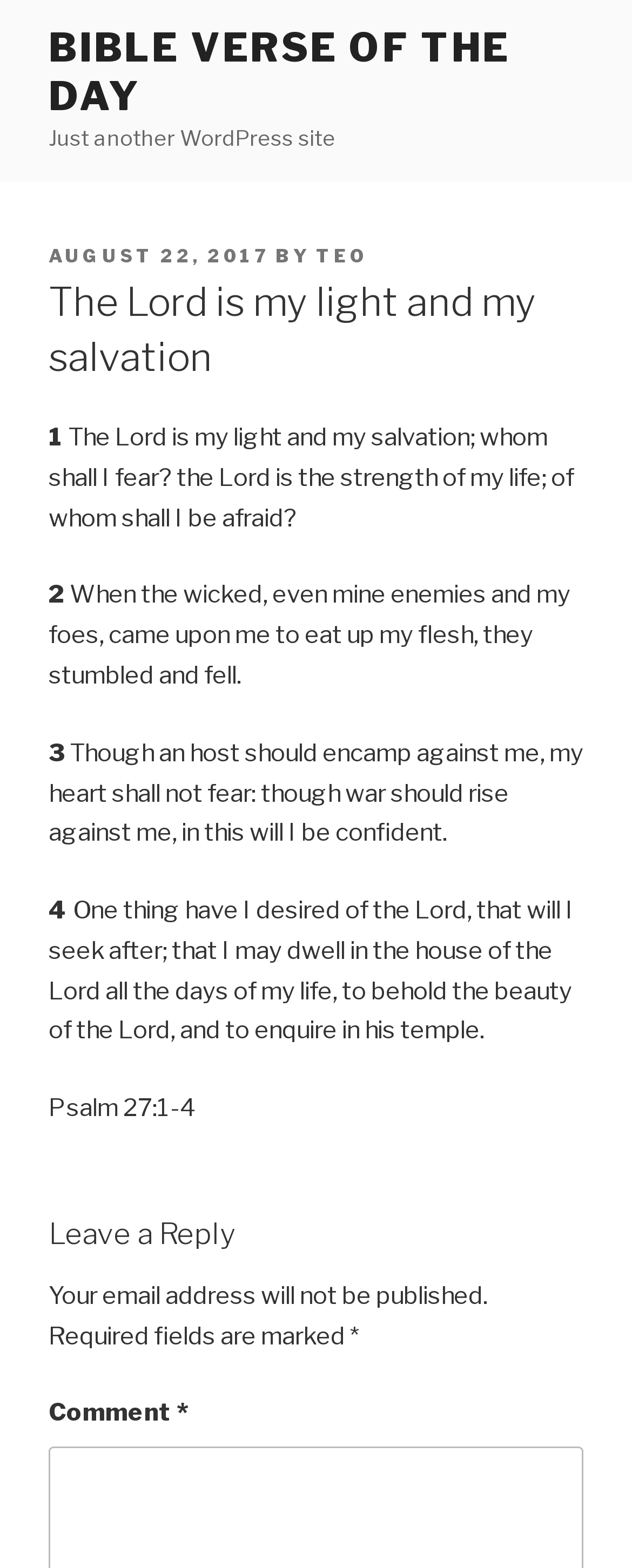Is the email address required to be published?
Carefully analyze the image and provide a detailed answer to the question.

According to the StaticText element 'Your email address will not be published.', the email address of the user will not be published, indicating that it is not required to be published.